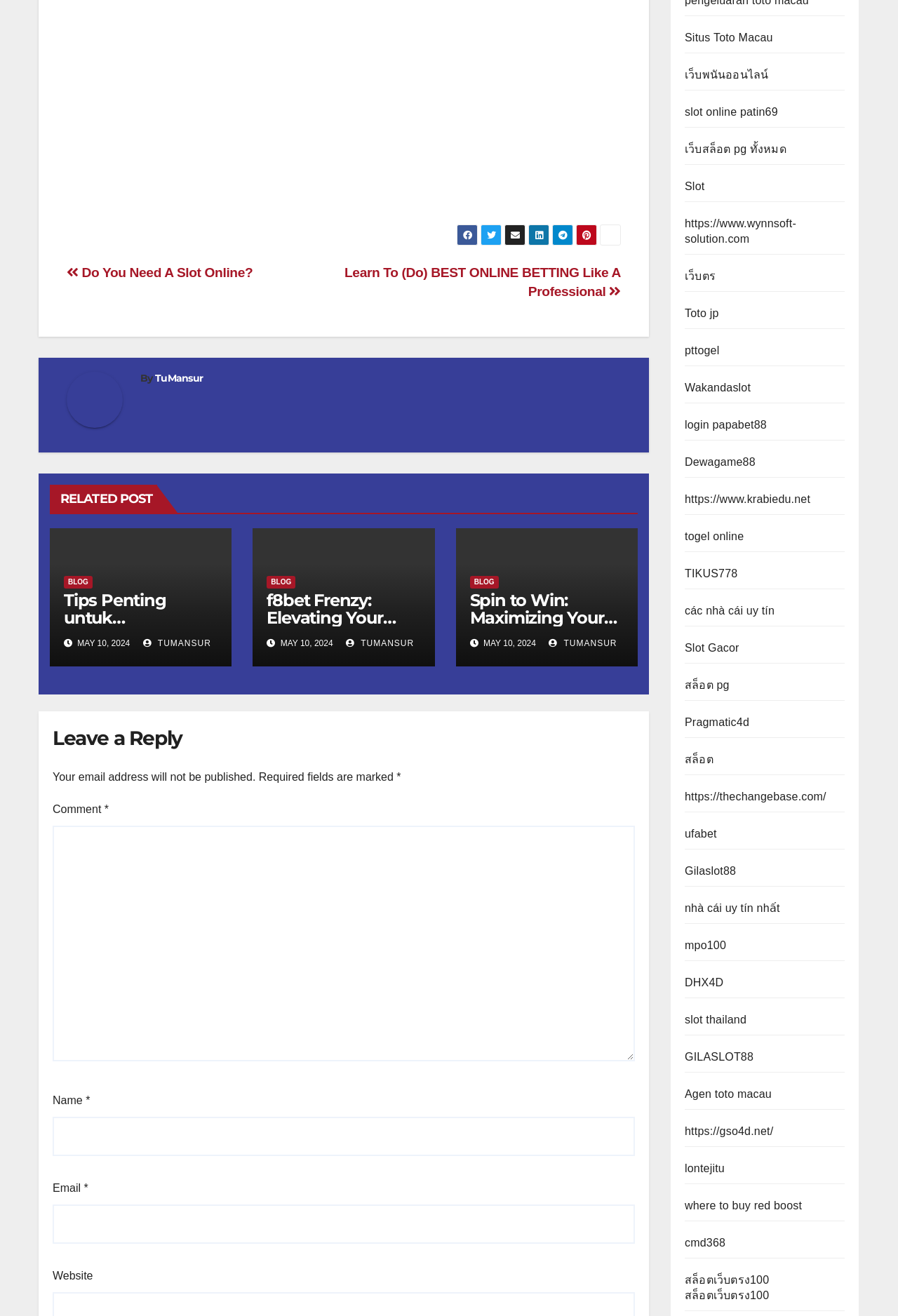How many related posts are listed on the page?
Carefully analyze the image and provide a thorough answer to the question.

There are three related posts listed on the page, each with a title and a link. These posts are likely related to the topic of the original article and are provided as additional resources for readers.